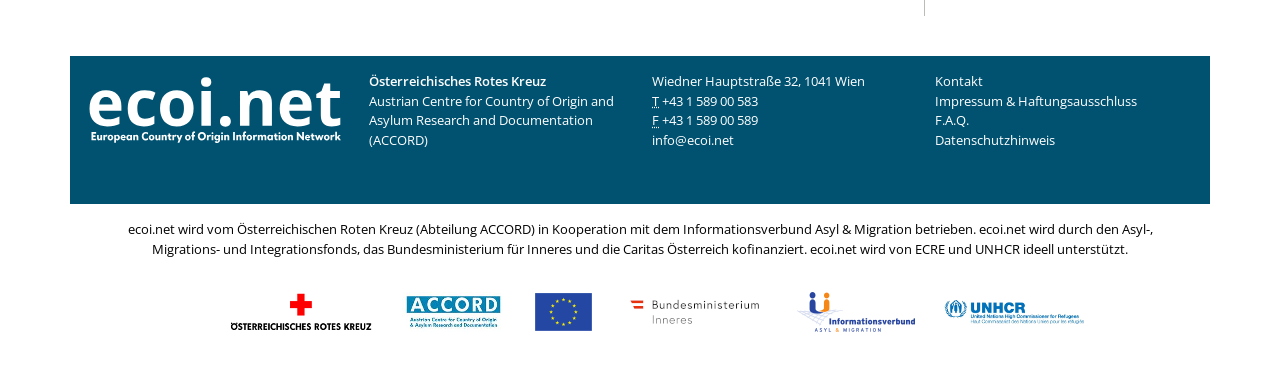Can you find the bounding box coordinates for the element to click on to achieve the instruction: "Contact the college"?

None